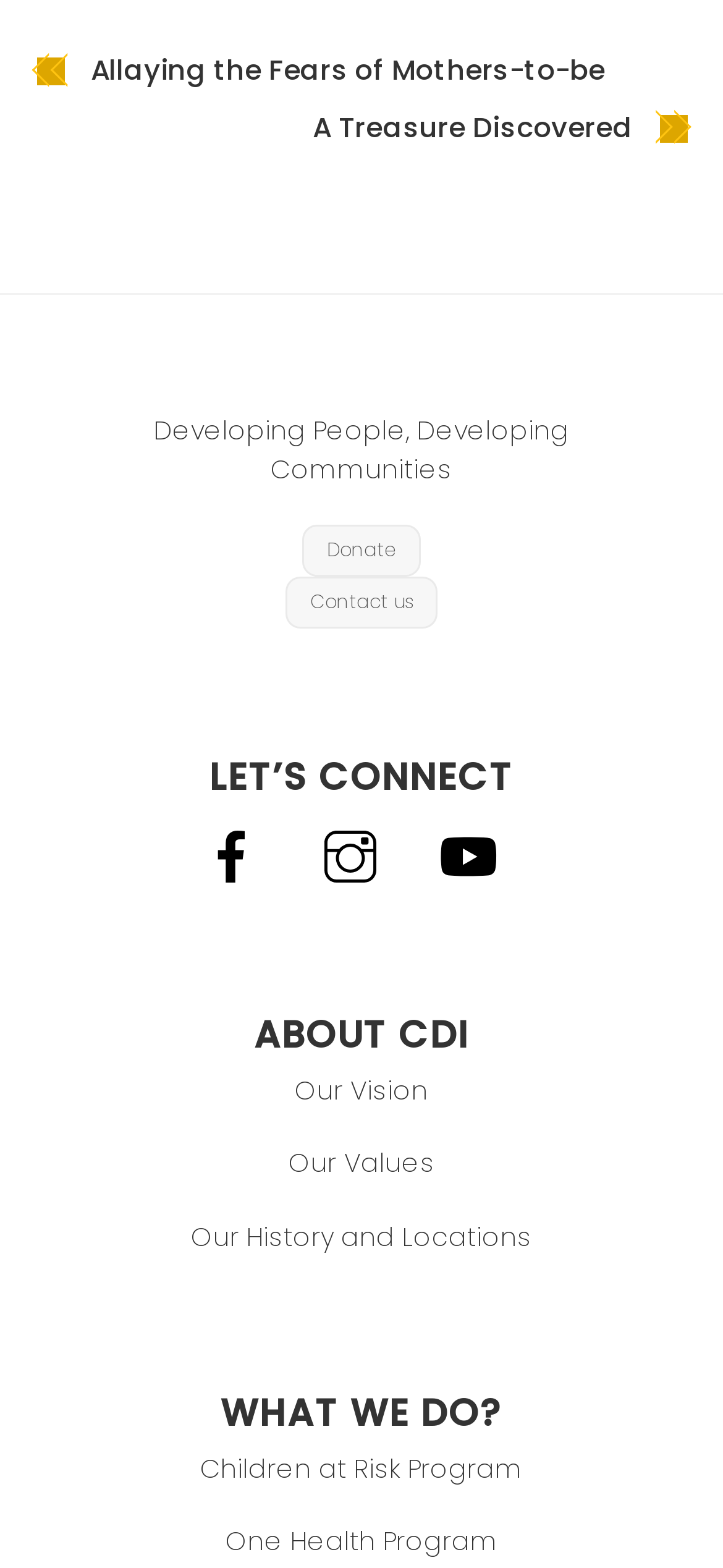Given the element description One Health Program, identify the bounding box coordinates for the UI element on the webpage screenshot. The format should be (top-left x, top-left y, bottom-right x, bottom-right y), with values between 0 and 1.

[0.312, 0.971, 0.688, 0.994]